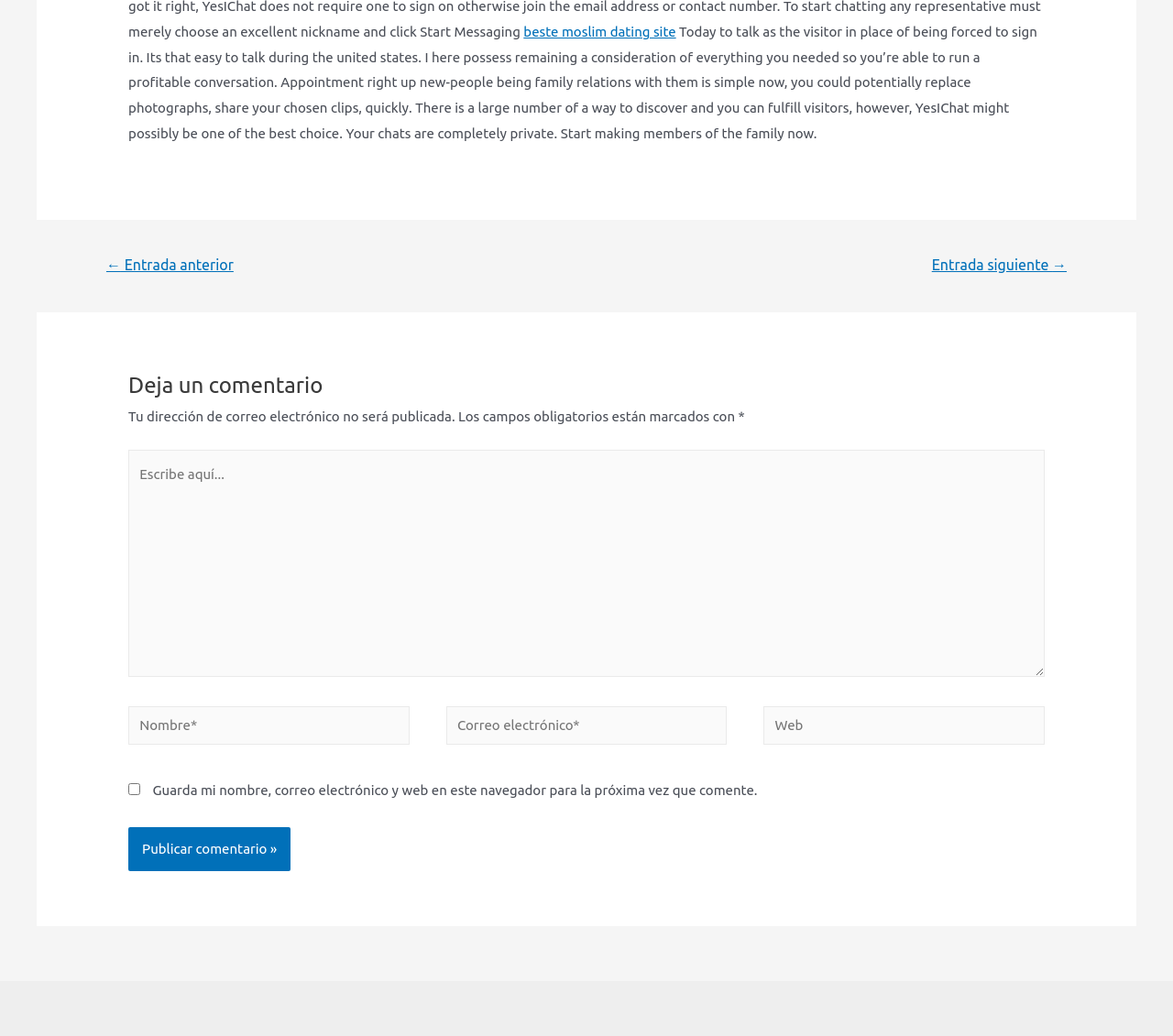Find the bounding box coordinates corresponding to the UI element with the description: "Entrada siguiente →". The coordinates should be formatted as [left, top, right, bottom], with values as floats between 0 and 1.

[0.776, 0.241, 0.928, 0.274]